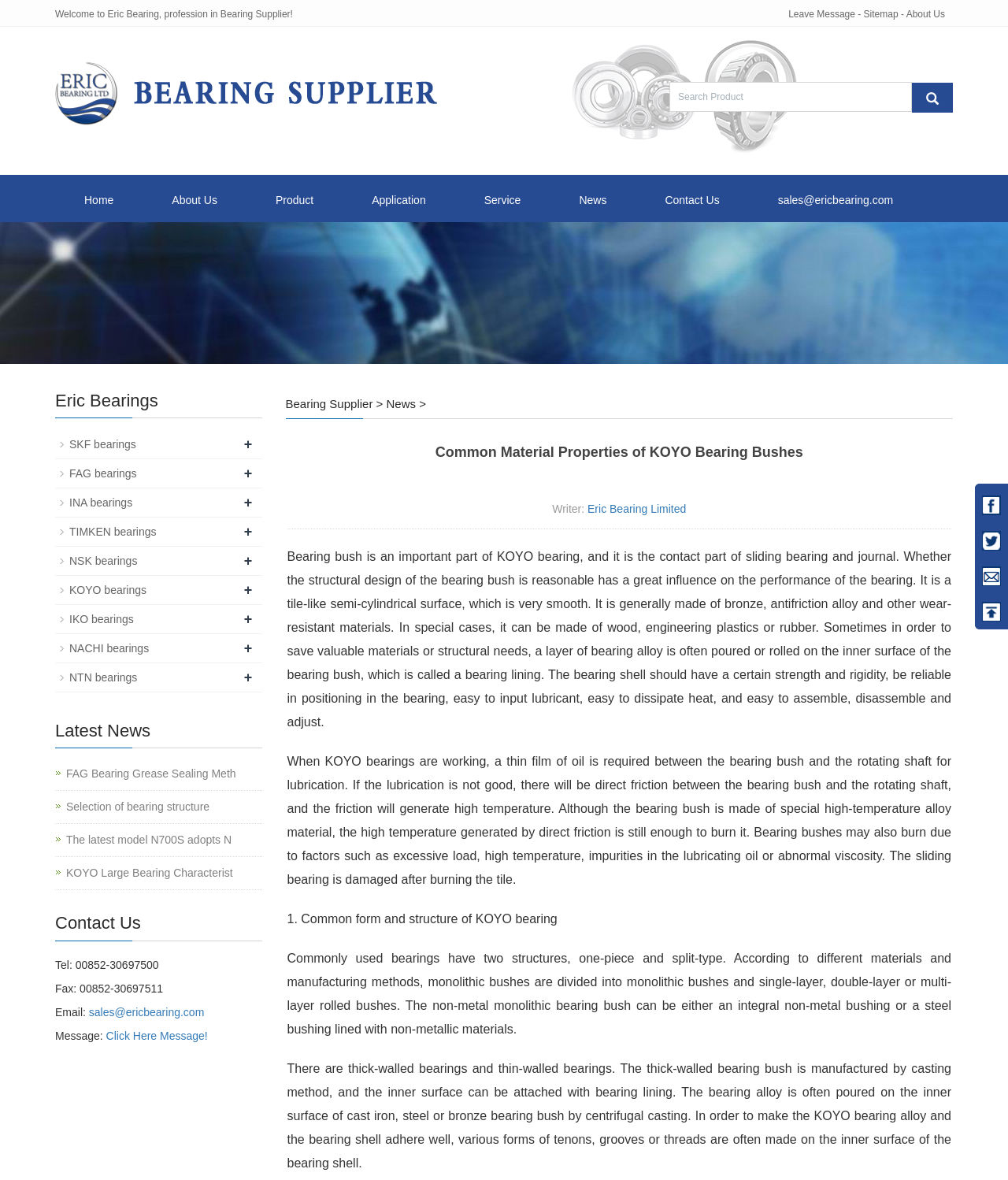Locate the bounding box coordinates of the element that should be clicked to execute the following instruction: "Search for a product".

[0.664, 0.069, 0.905, 0.095]